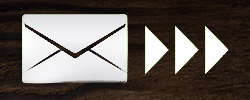What direction do the arrows point?
Please provide a detailed answer to the question.

To the right of the envelope are three sleek, right-pointing arrows, which indicates that the direction of the arrows is to the right.